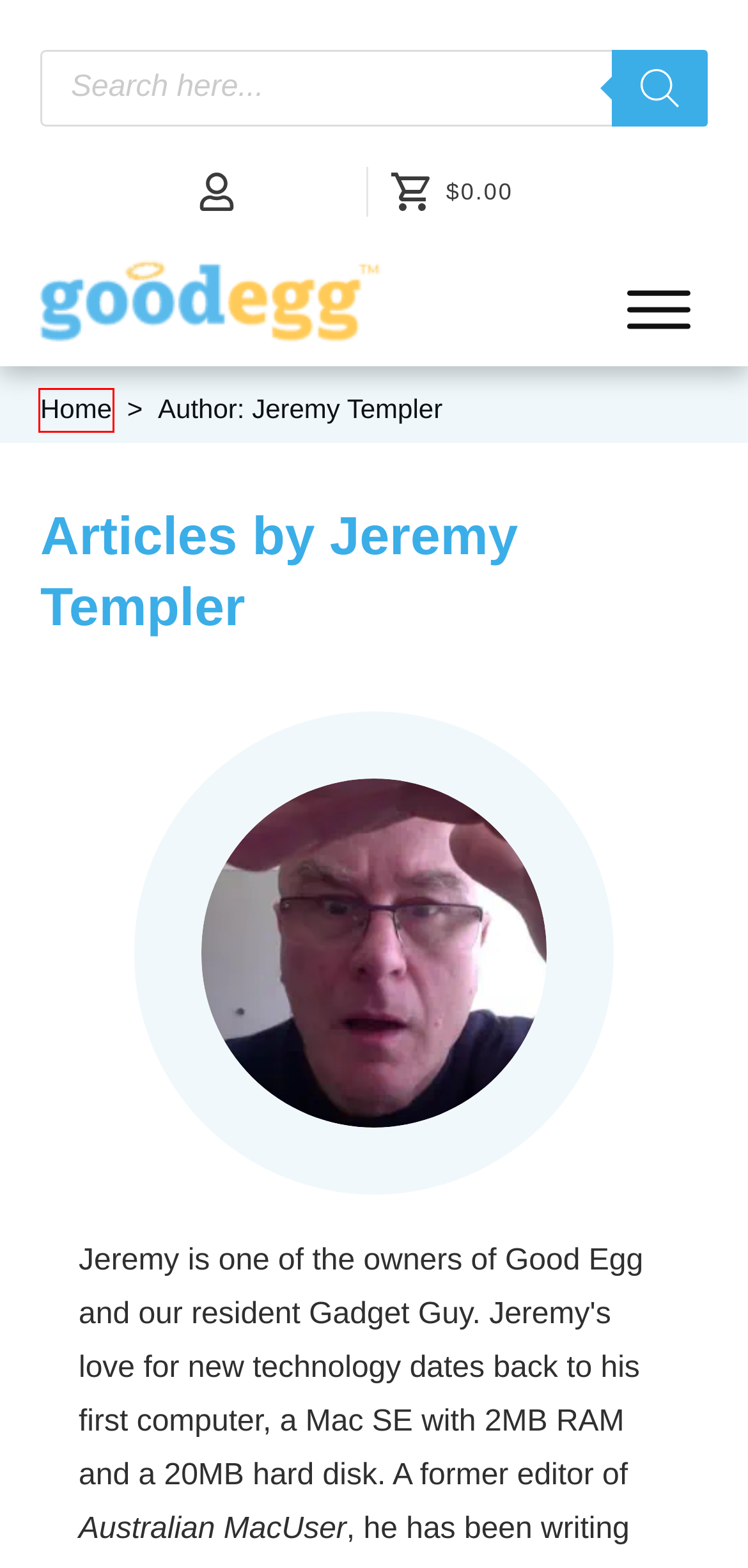Review the screenshot of a webpage that includes a red bounding box. Choose the most suitable webpage description that matches the new webpage after clicking the element within the red bounding box. Here are the candidates:
A. Printers, Ink & Toner at Discount Prices | Good Egg NZ
B. How To Choose The Best Photo Printer [2024] | Good Egg NZ
C. Terms & Conditions  | Good Egg NZ
D. Disclaimer | Good Egg NZ
E. Understanding HP Plus: Your Definitive Guide to HP+ Printers
F. Guarantee | Good Egg NZ
G. 10 Ways to Save on Printing Costs in 2024 | Good Egg NZ
H. Sitemap | Good Egg NZ

A